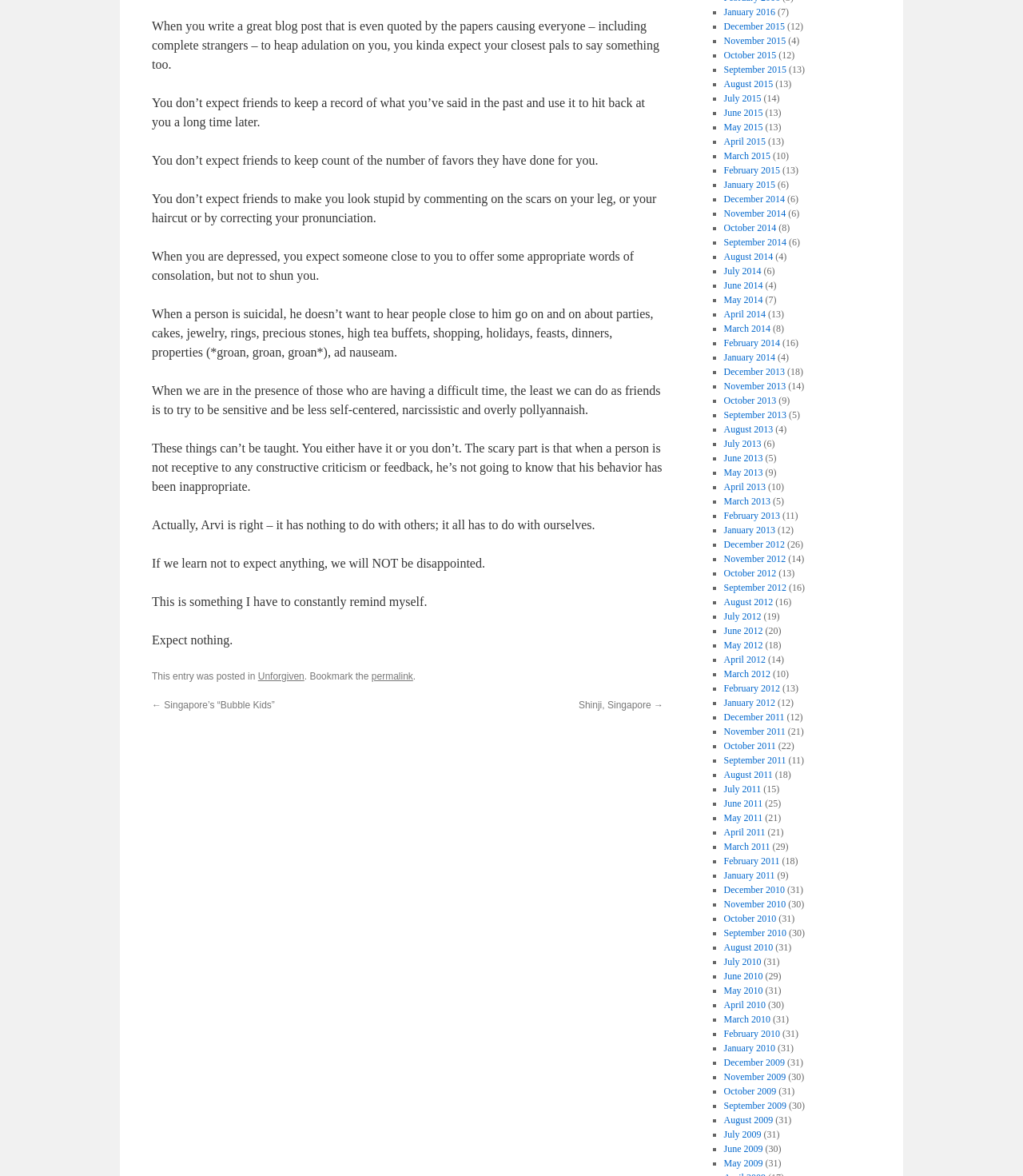Can you find the bounding box coordinates of the area I should click to execute the following instruction: "Read the blog post titled Unforgiven"?

[0.252, 0.571, 0.297, 0.58]